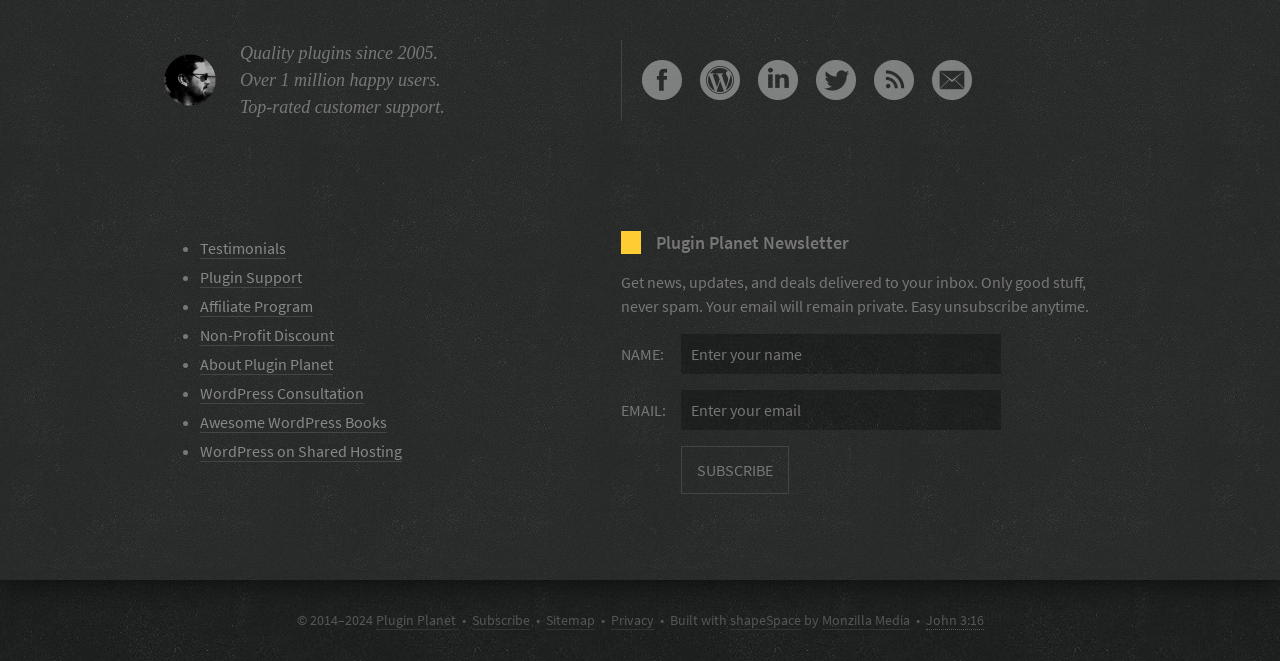Find the bounding box coordinates for the area that should be clicked to accomplish the instruction: "Enter your name in the input field".

[0.532, 0.505, 0.782, 0.566]